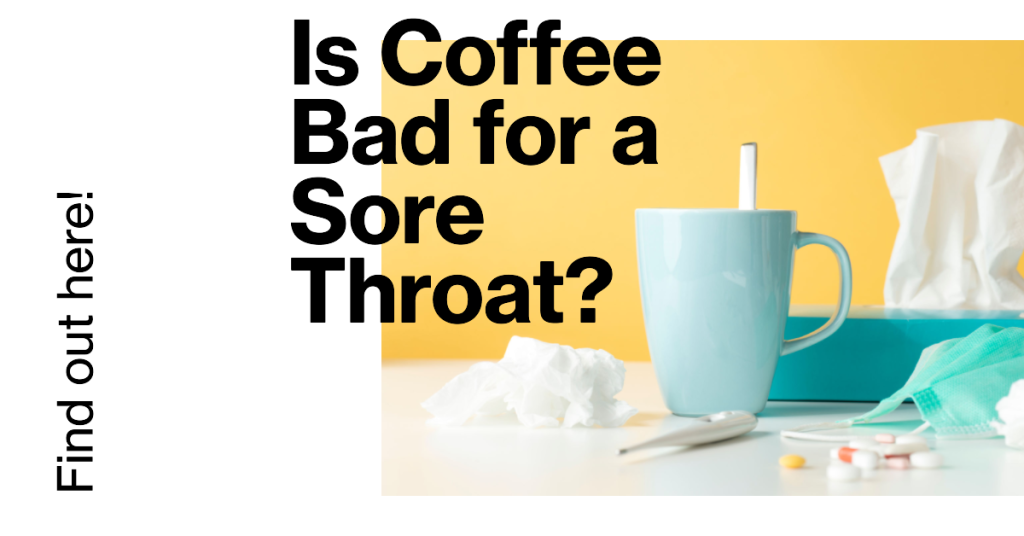Generate an elaborate description of what you see in the image.

The image features a vibrant and engaging visual related to the topic of coffee and its impact on sore throats. Prominently displayed is a light blue mug of coffee, invitingly rendered against a bright yellow background. The question "Is Coffee Bad for a Sore Throat?" stands out in bold, attention-grabbing typography, reflecting the article's central theme. Surrounding the mug are scattered tissues, suggesting a sense of illness or discomfort, while a thermometer and various pills hint at health considerations. On the left side, the phrase "Find out here!" intrigues viewers, encouraging them to explore the article for answers. Overall, the image effectively combines thoughtful design with relevant imagery to prompt readers to consider the potential effects of coffee when experiencing a sore throat.